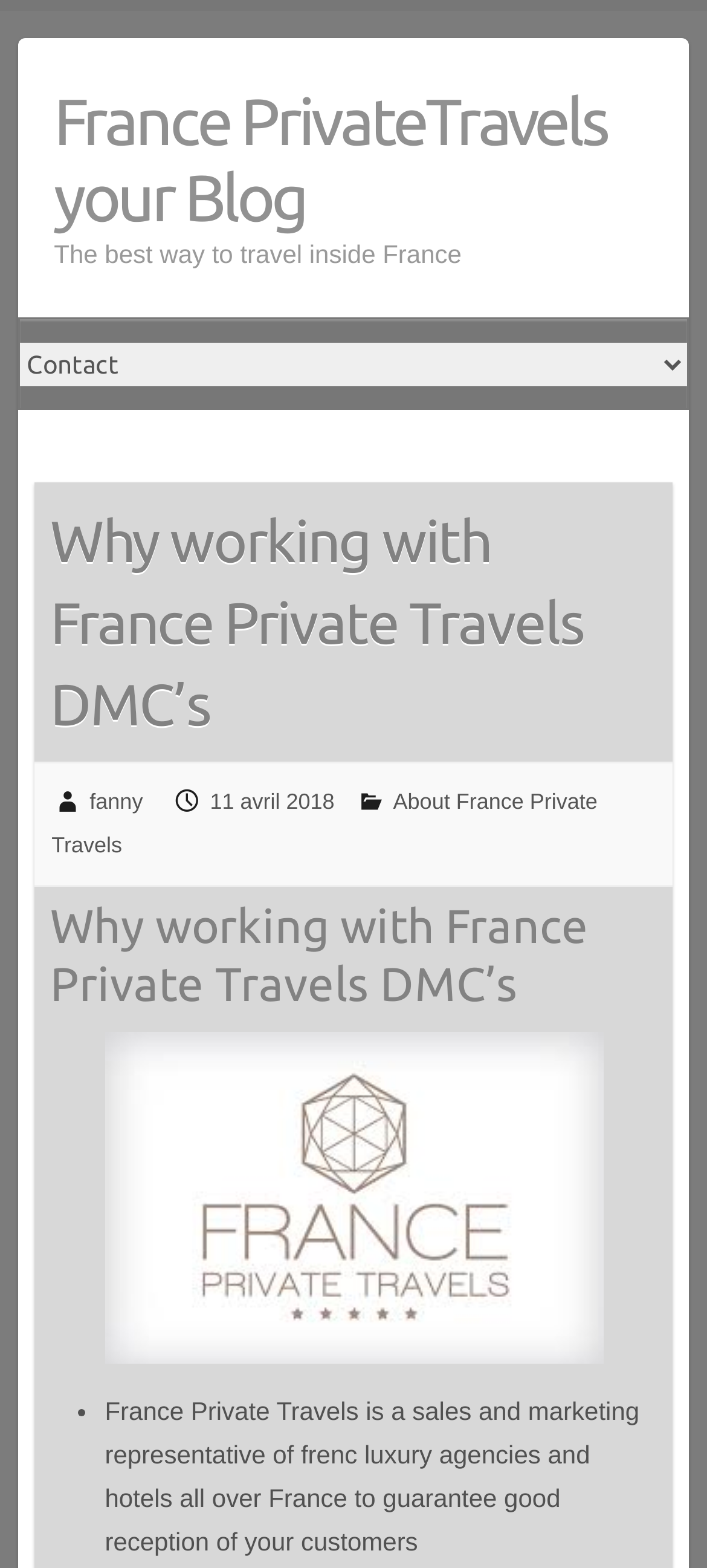Provide a short answer using a single word or phrase for the following question: 
What is the name of the blog?

France PrivateTravels your Blog